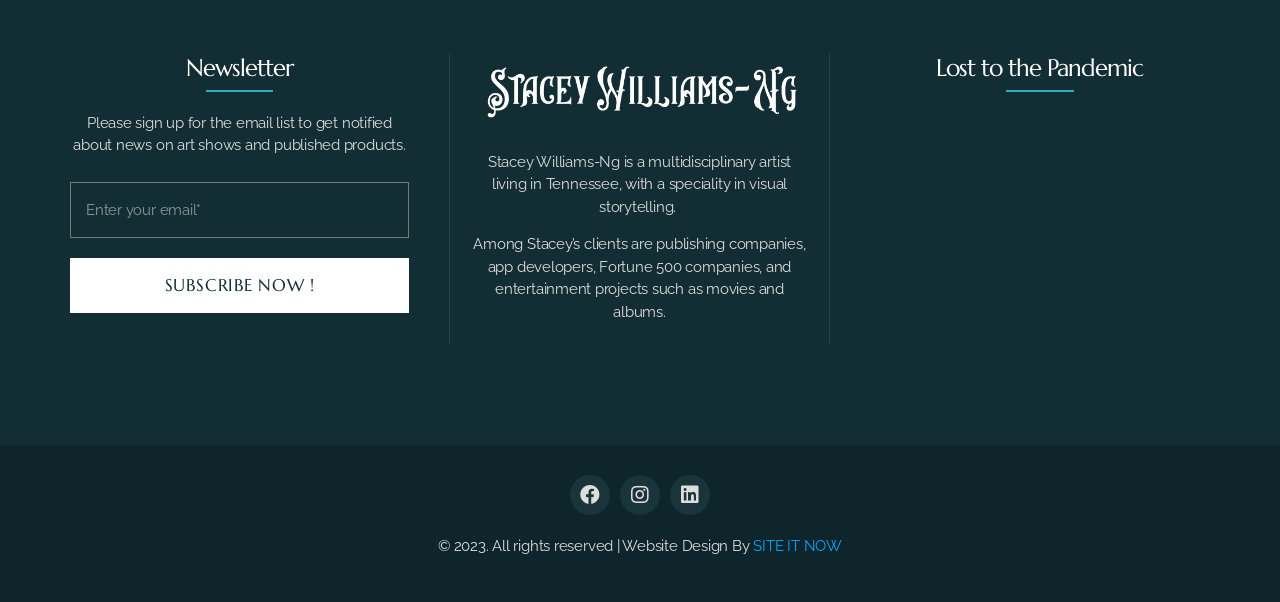How many social media links are there? Refer to the image and provide a one-word or short phrase answer.

3